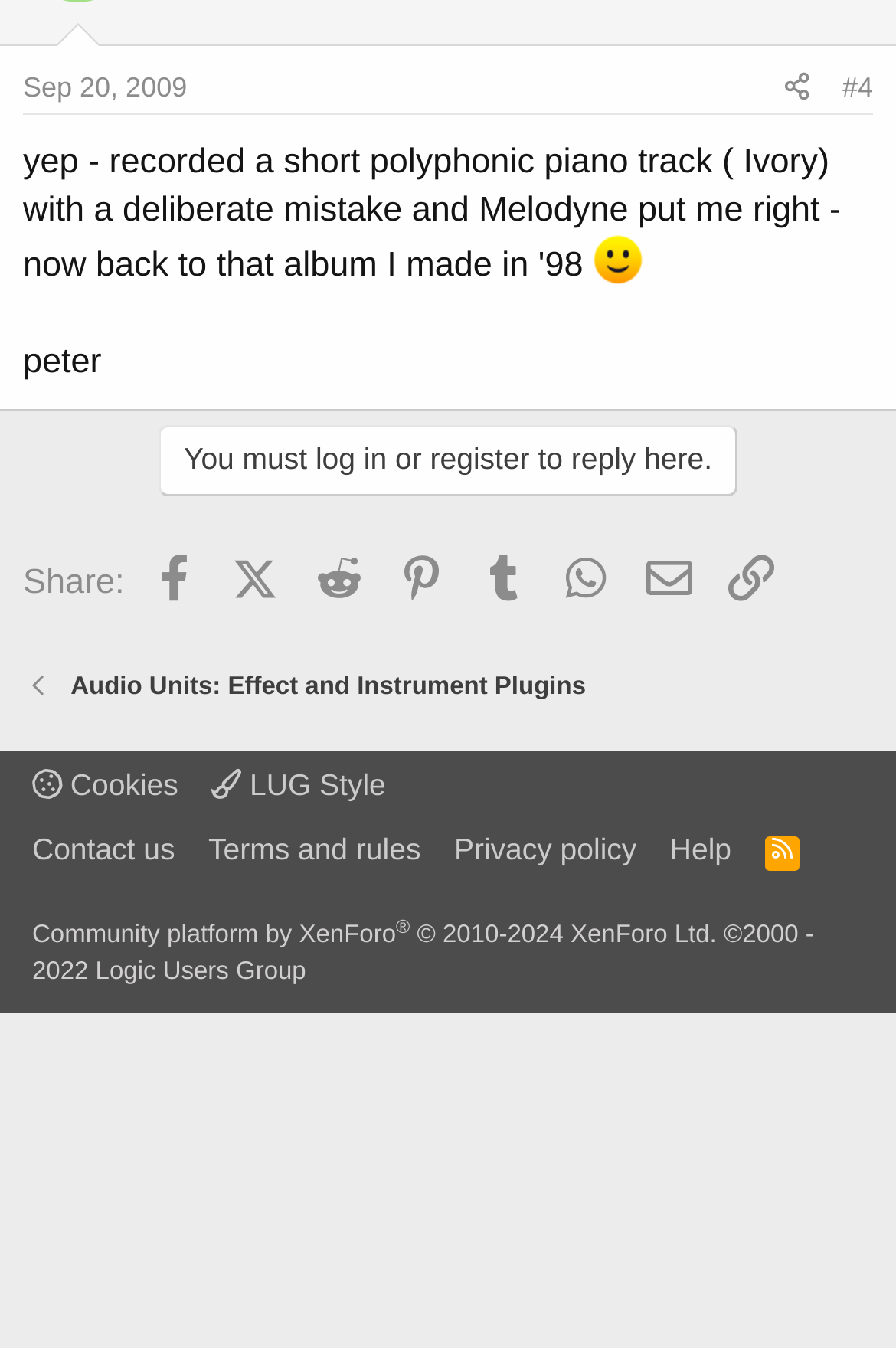Is there a image in the post?
Based on the visual, give a brief answer using one word or a short phrase.

yes